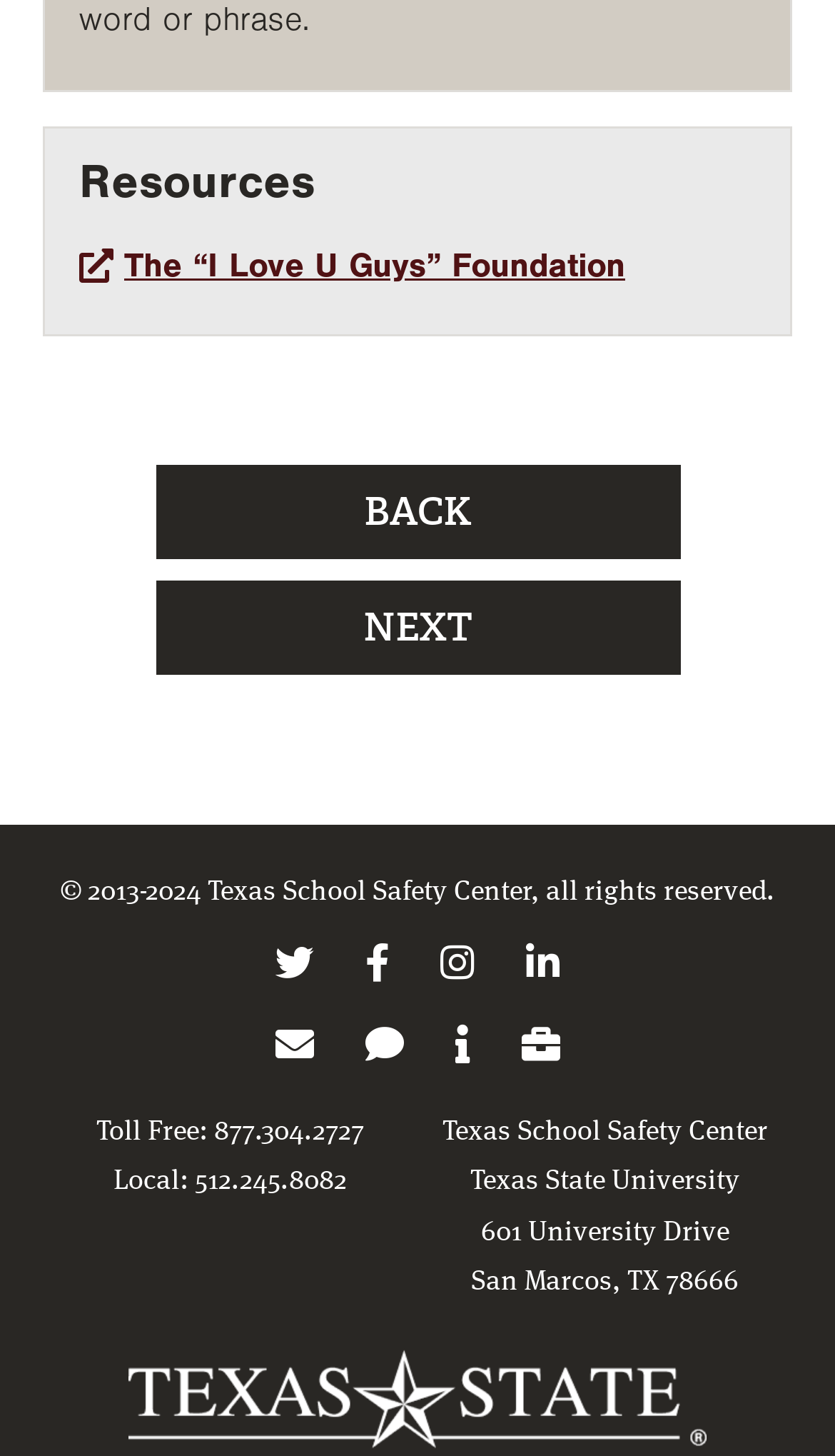Provide the bounding box coordinates of the HTML element described by the text: "Contact Us".

[0.437, 0.713, 0.483, 0.732]